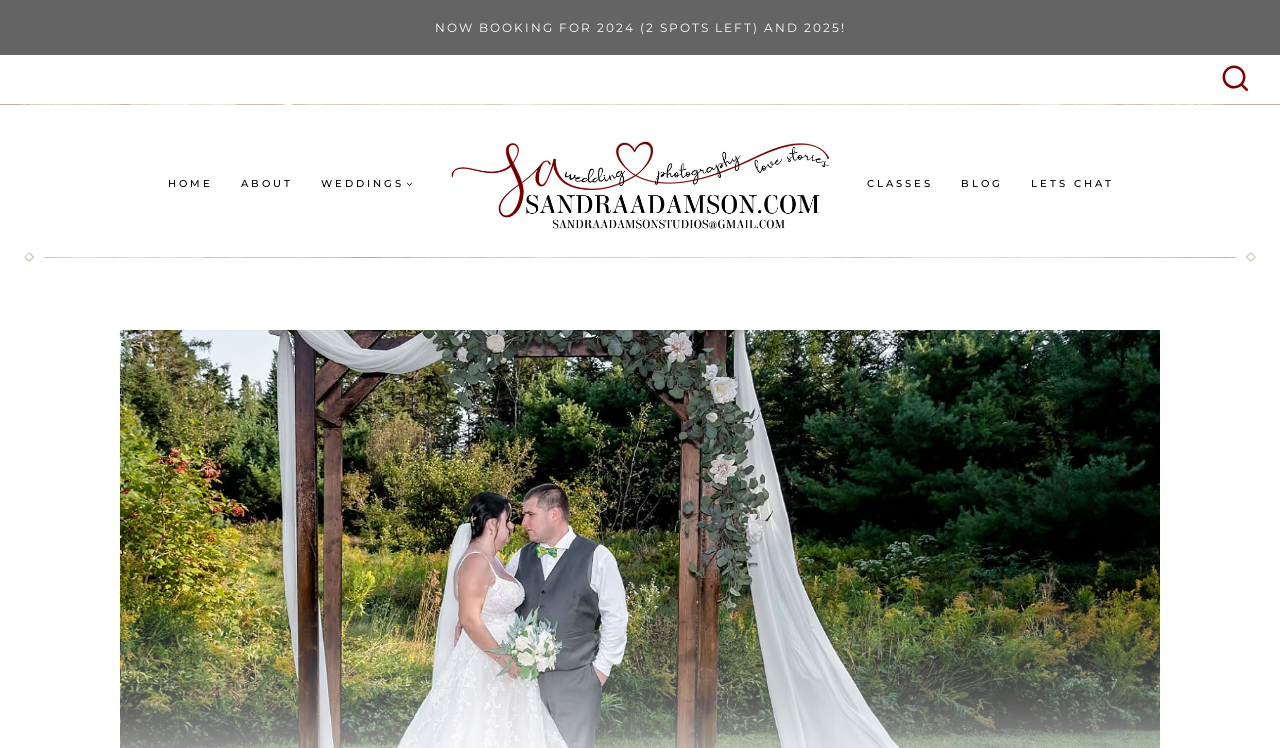Identify the bounding box of the UI element described as follows: "HOME". Provide the coordinates as four float numbers in the range of 0 to 1 [left, top, right, bottom].

[0.12, 0.215, 0.177, 0.276]